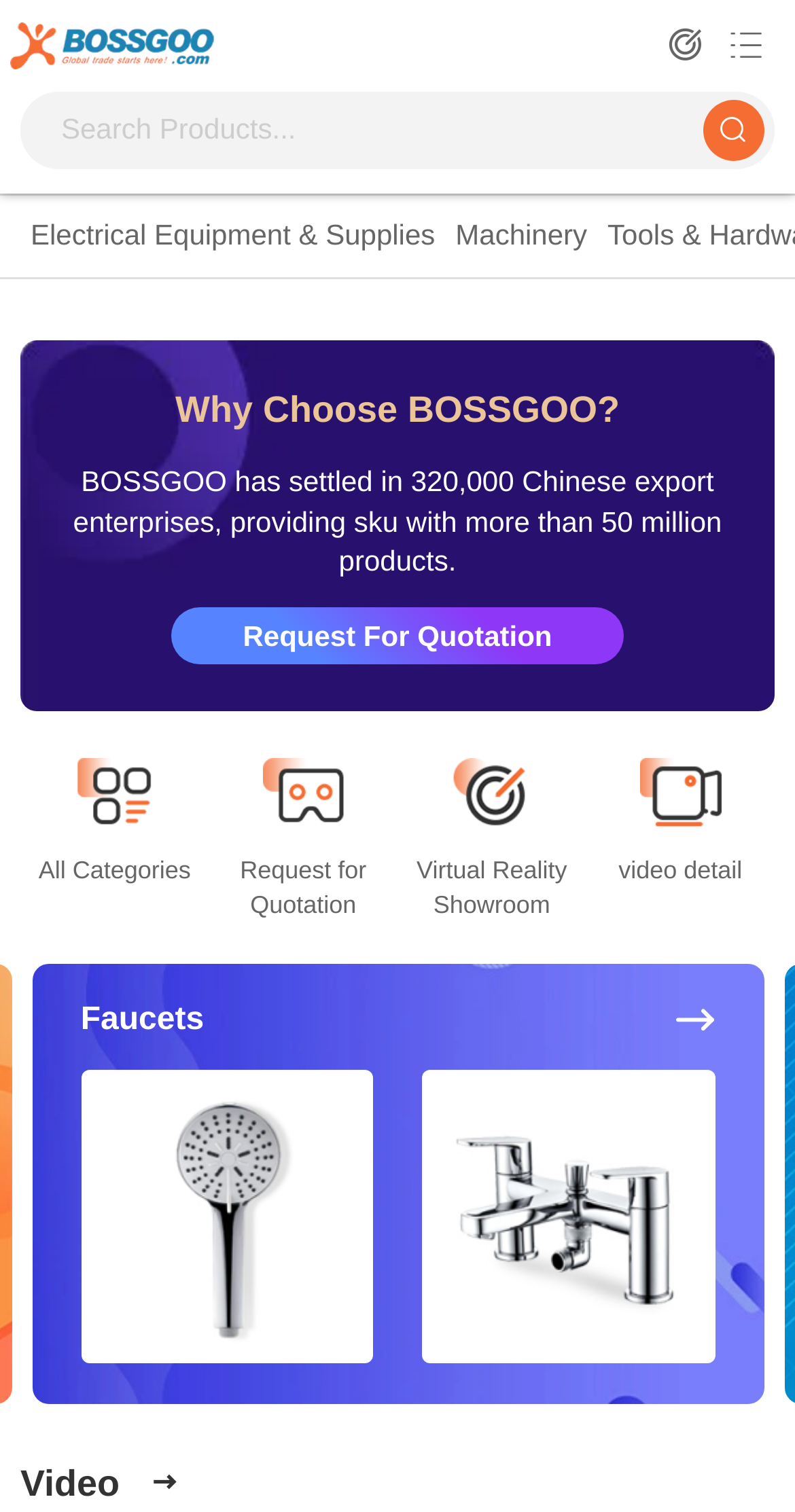Give a succinct answer to this question in a single word or phrase: 
What type of product is shown in the image?

Faucets